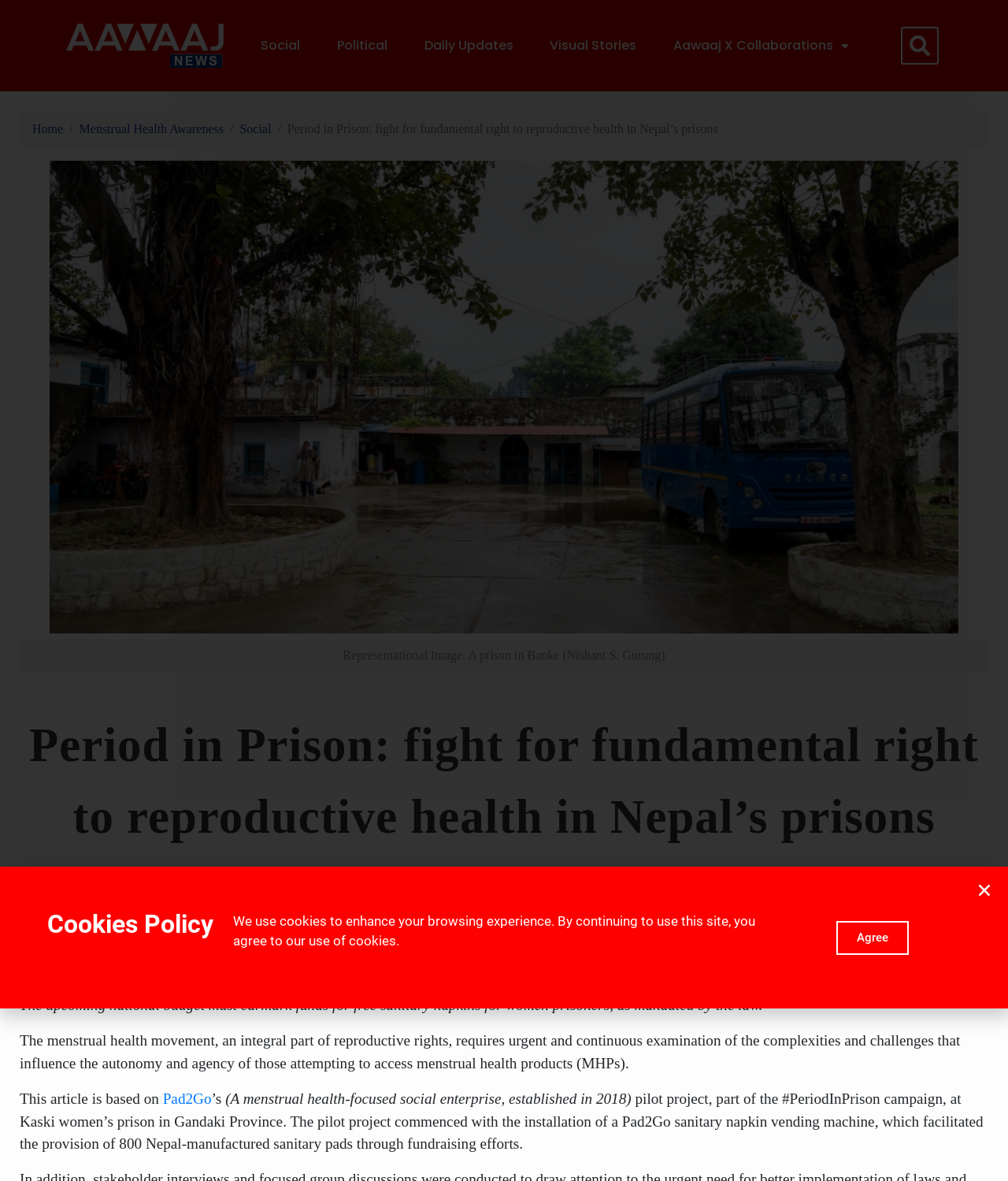Identify the bounding box coordinates for the element you need to click to achieve the following task: "Click on the 'Home' link". Provide the bounding box coordinates as four float numbers between 0 and 1, in the form [left, top, right, bottom].

[0.032, 0.103, 0.063, 0.115]